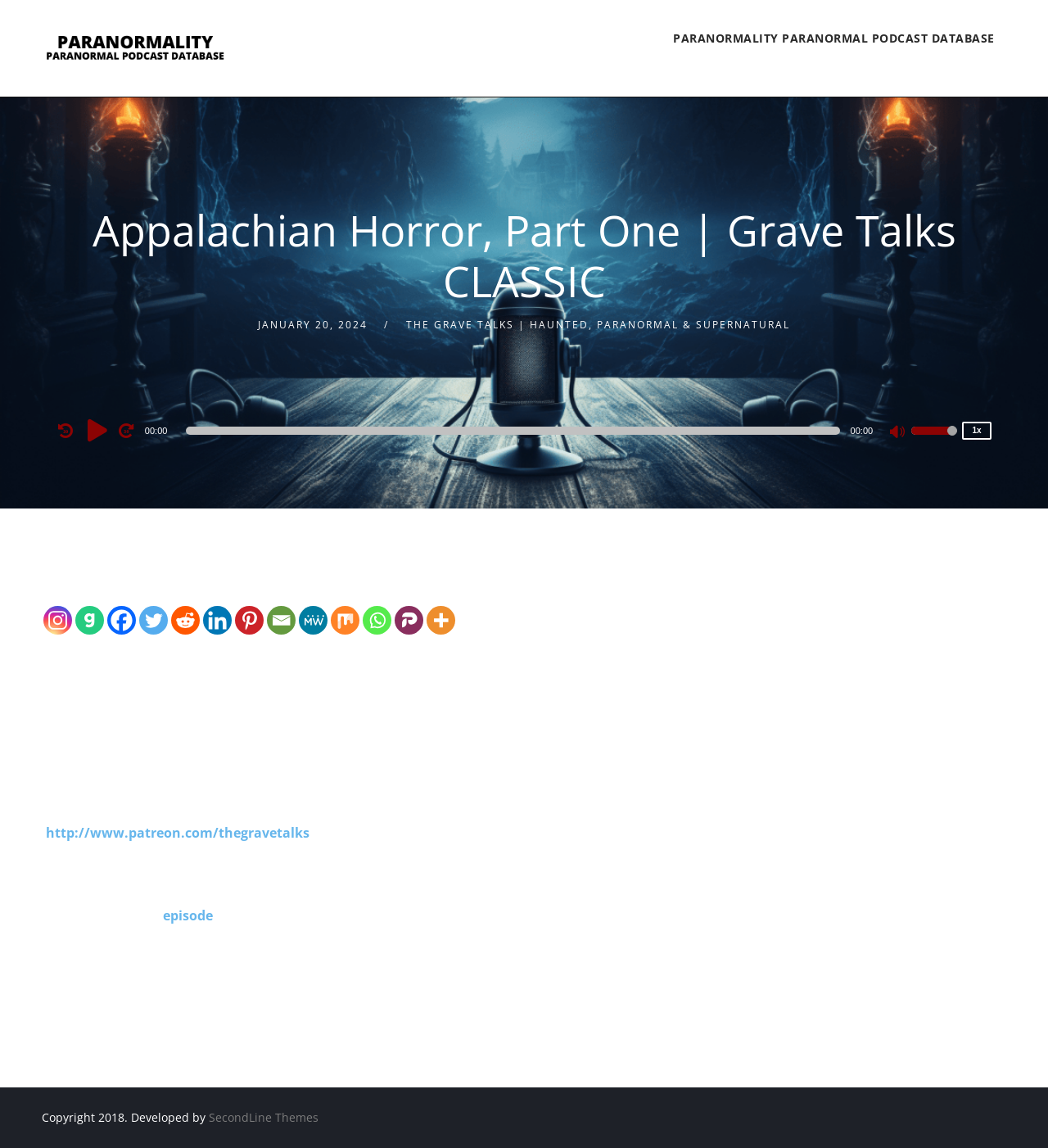Locate the bounding box coordinates of the area that needs to be clicked to fulfill the following instruction: "Adjust the volume". The coordinates should be in the format of four float numbers between 0 and 1, namely [left, top, right, bottom].

[0.87, 0.372, 0.913, 0.397]